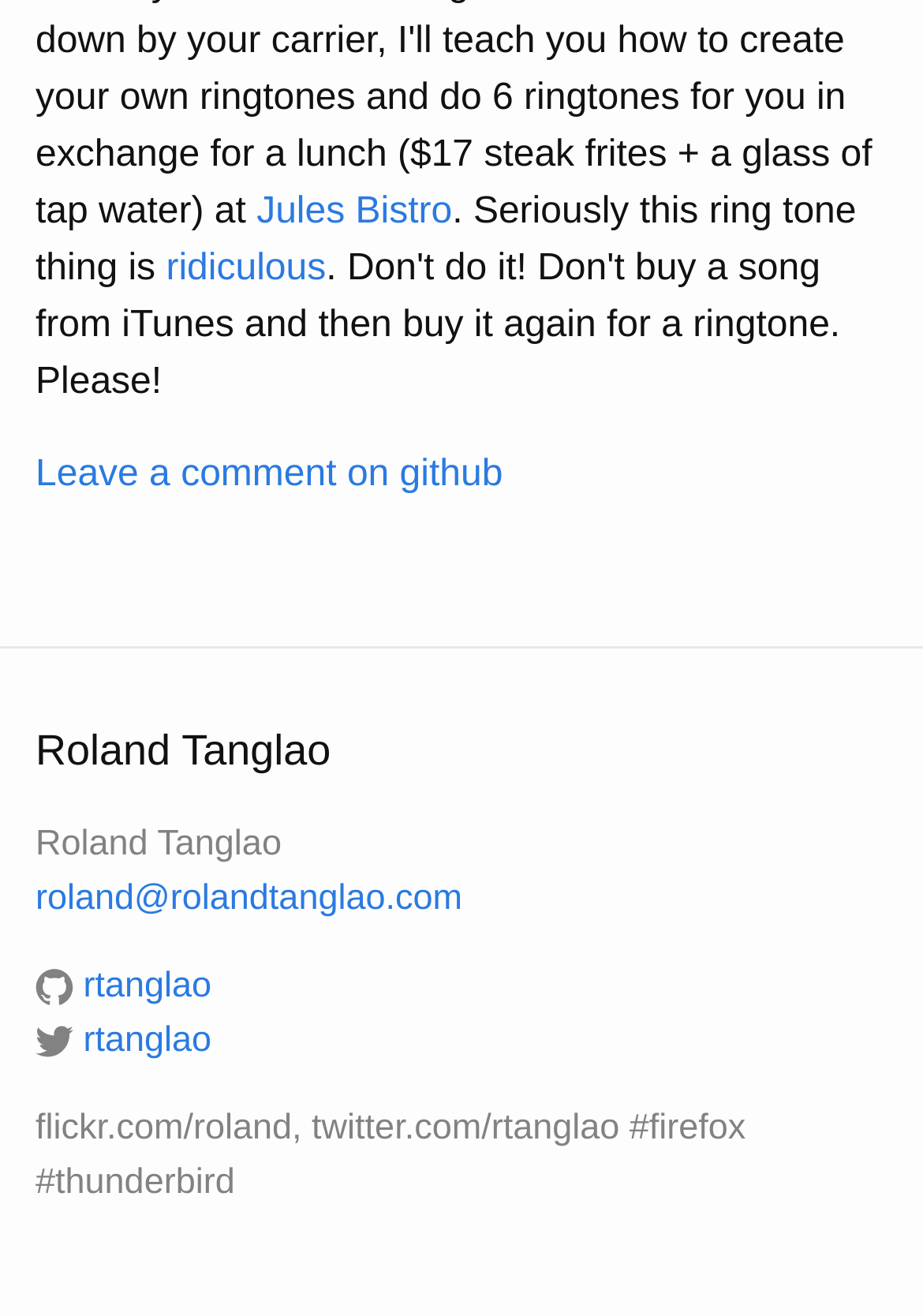Identify the bounding box for the given UI element using the description provided. Coordinates should be in the format (top-left x, top-left y, bottom-right x, bottom-right y) and must be between 0 and 1. Here is the description: Jules Bistro

[0.278, 0.146, 0.49, 0.176]